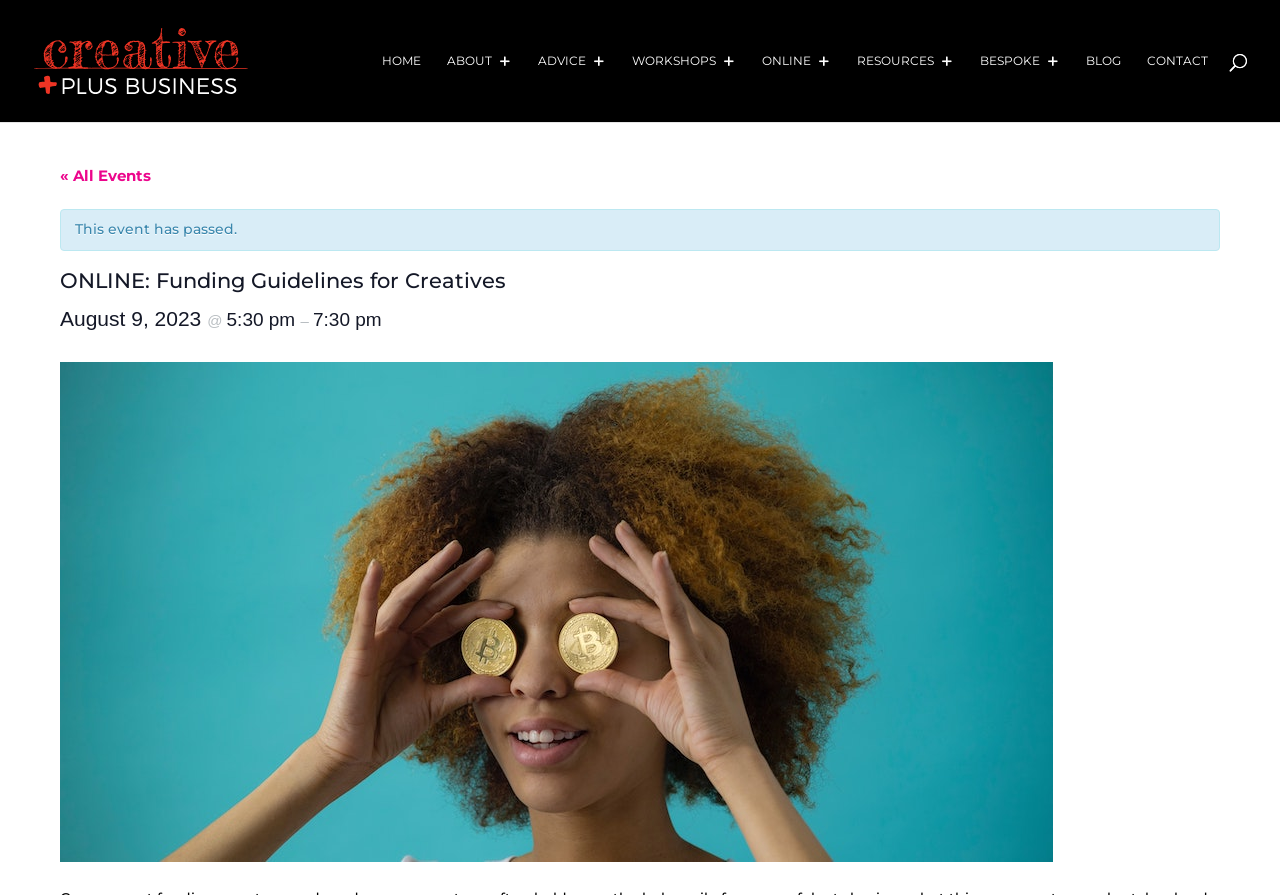Give a full account of the webpage's elements and their arrangement.

The webpage appears to be an event page for "ONLINE: Funding Guidelines for Creatives" on the Creative Plus Business website. At the top left, there is a logo image and a link to the Creative Plus Business homepage. 

To the right of the logo, there is a navigation menu with links to various sections of the website, including HOME, ABOUT, ADVICE, WORKSHOPS, ONLINE, RESOURCES, BESPOKE, BLOG, and CONTACT. 

Below the navigation menu, there is a link to "« All Events" on the left side. Next to it, there is a notification stating "This event has passed." 

The main content of the page is divided into two sections. The first section has a heading "ONLINE: Funding Guidelines for Creatives" and the second section has a heading "August 9, 2023 @ 5:30 pm – 7:30 pm", which appears to be the event details. 

The meta description mentions government funding, grants, awards, and procurement in the context of a successful arts business, which suggests that the event is related to funding opportunities for creatives.